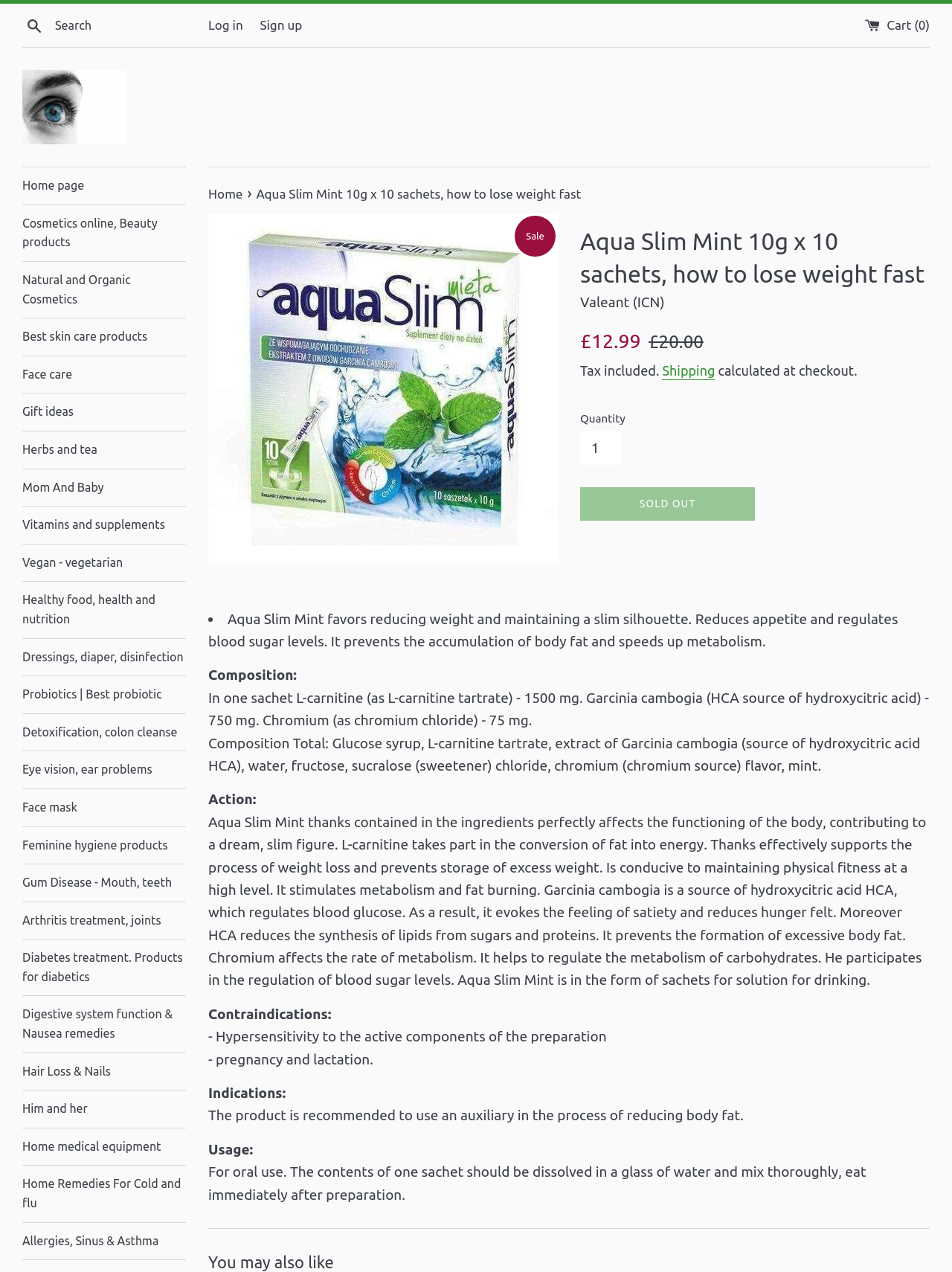What is the sale price of the product?
Based on the image, answer the question in a detailed manner.

The sale price of the product can be found in the section where the product details are listed, specifically in the 'Sale price' section, which is £12.99.